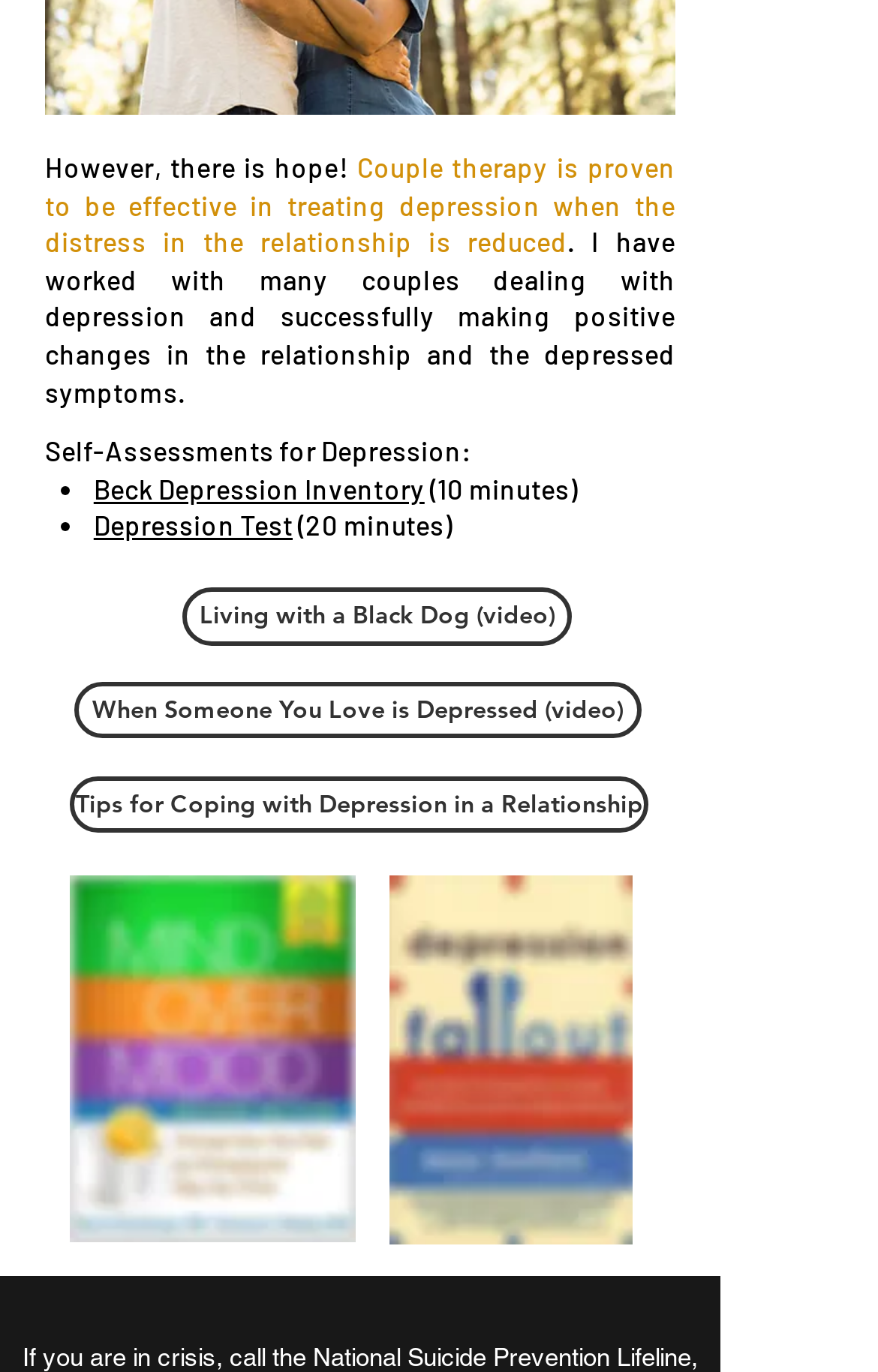Given the content of the image, can you provide a detailed answer to the question?
What is the topic of the webpage?

Based on the static text elements, it appears that the webpage is discussing depression, its effects on relationships, and ways to cope with it. The presence of links to self-assessments and videos related to depression further supports this conclusion.